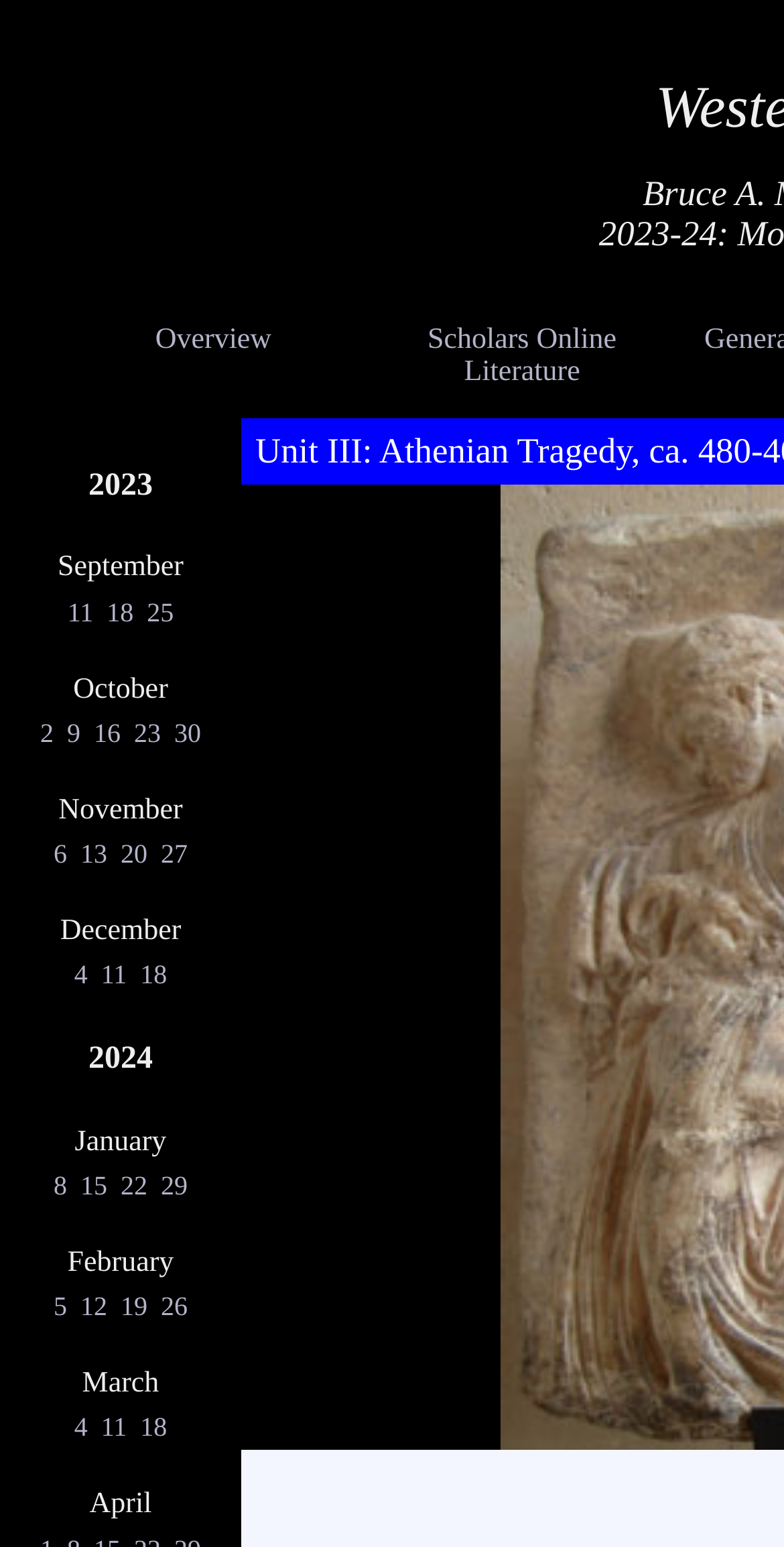Describe all the key features of the webpage in detail.

The webpage is about Western Literature to Dante, with a focus on a calendar or schedule. At the top, there are two main sections: "Overview" and "Scholars Online Literature", both of which are links. 

Below these sections, there is a calendar layout that spans the entire webpage. The calendar starts from September 2023 and goes up to April 2024. Each month is represented by a static text element, such as "September", "October", and so on. 

Under each month, there are several links with dates, such as "11", "18", "25", and so on. These links are arranged in a horizontal row, with the earliest date on the left and the latest date on the right. The links are densely packed, with little space between them. 

The overall structure of the calendar is organized, with each month and its corresponding dates neatly arranged in a grid-like fashion. The use of links and static text elements creates a clear visual hierarchy, making it easy to navigate the calendar.